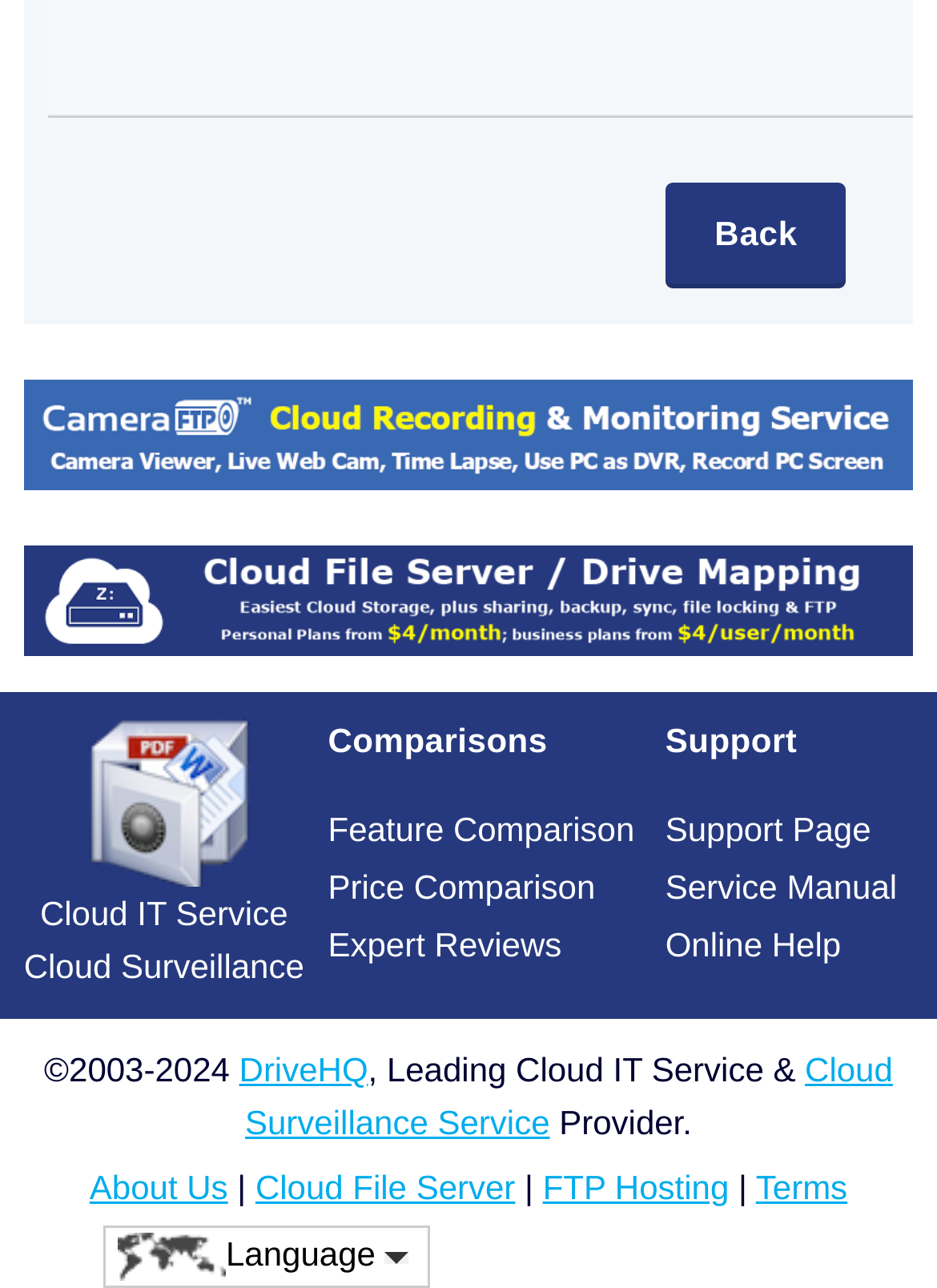Identify the bounding box coordinates for the region to click in order to carry out this instruction: "Go to About DriveHQ Cloud IT Service". Provide the coordinates using four float numbers between 0 and 1, formatted as [left, top, right, bottom].

[0.083, 0.604, 0.267, 0.634]